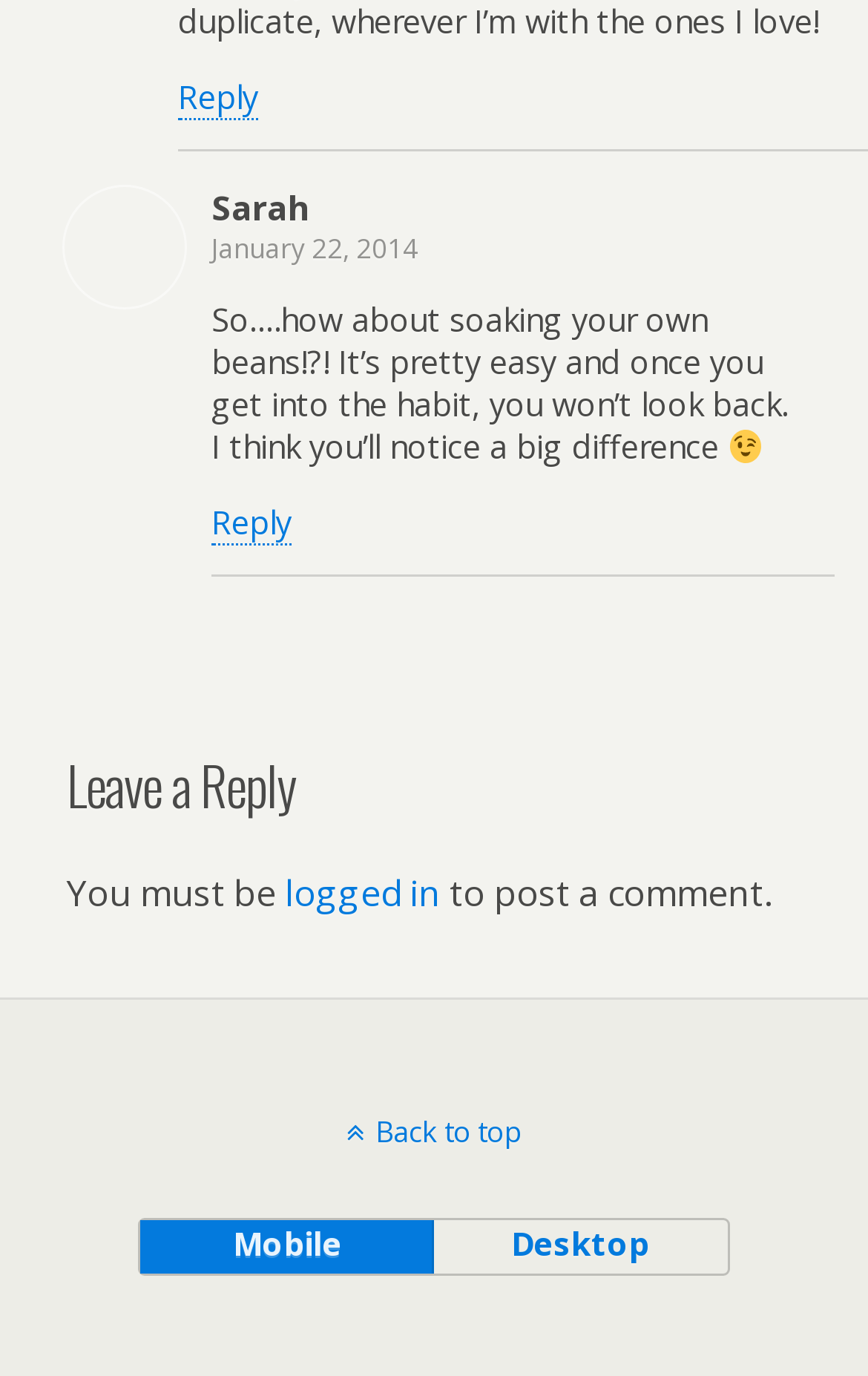Is there an image in the comment?
Give a one-word or short phrase answer based on the image.

Yes